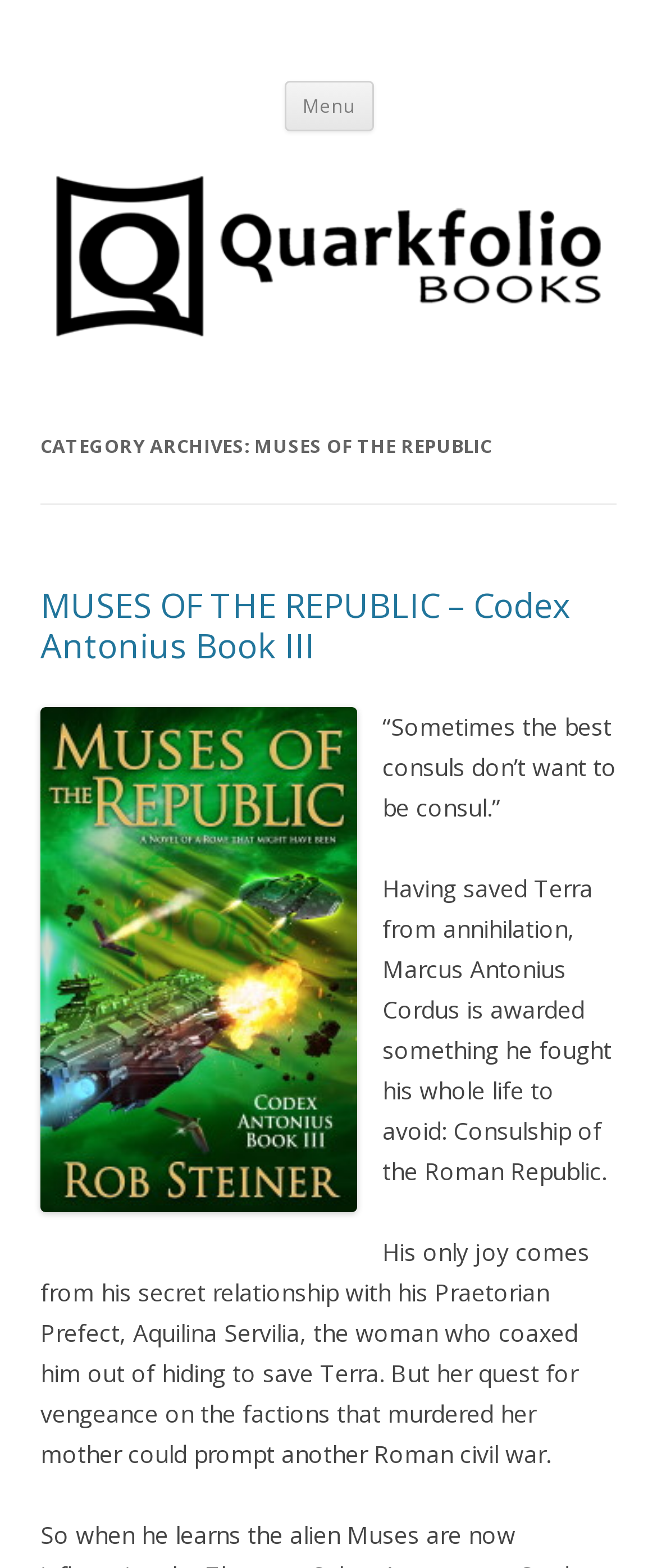What type of books does Quarkfolio publish?
Deliver a detailed and extensive answer to the question.

Based on the heading 'Publishers of sci-fi, fantasy, and mystery.' on the webpage, it is clear that Quarkfolio Books publishes books in these three genres.